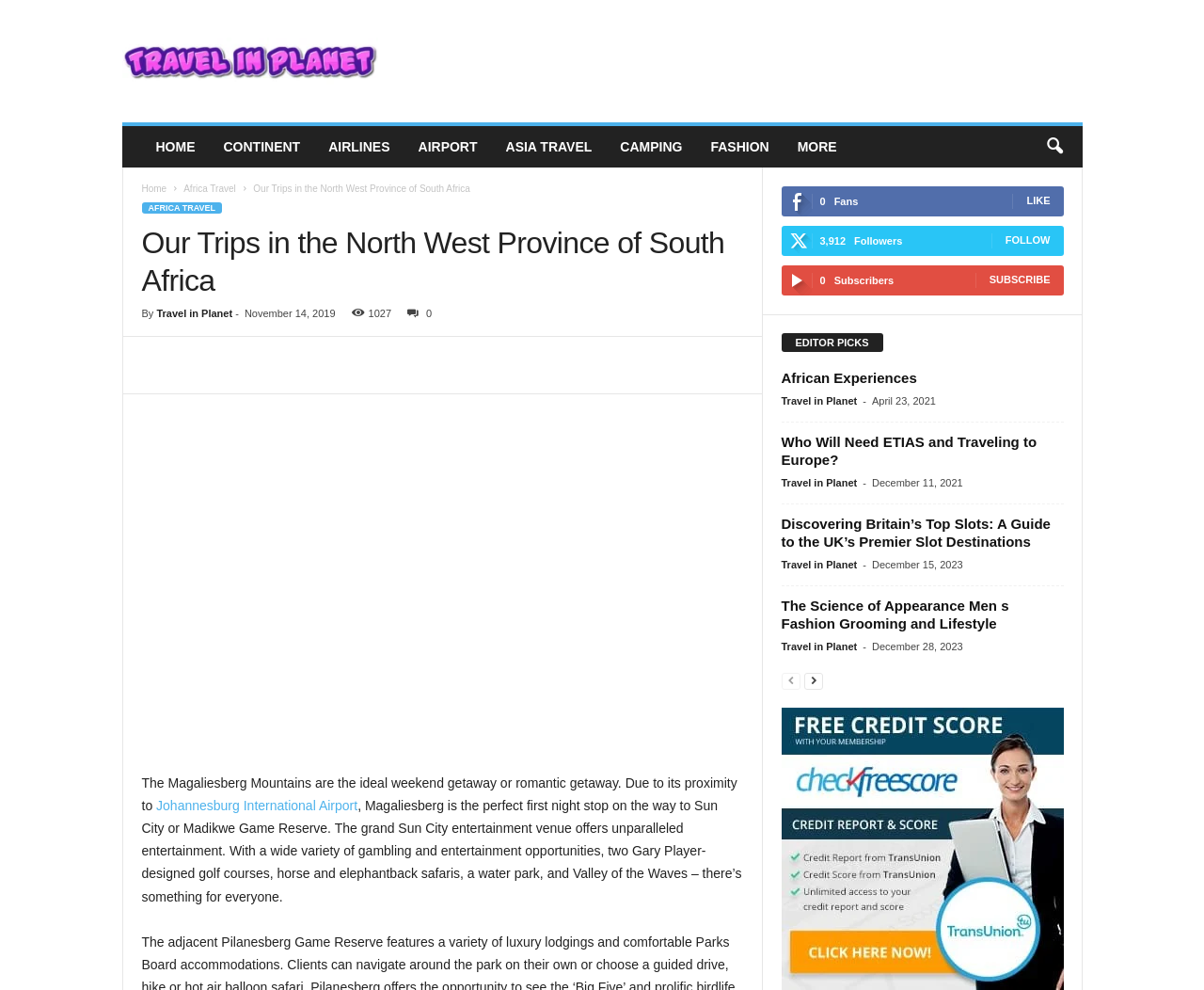Please specify the bounding box coordinates of the element that should be clicked to execute the given instruction: 'Search using the search icon'. Ensure the coordinates are four float numbers between 0 and 1, expressed as [left, top, right, bottom].

[0.858, 0.127, 0.893, 0.169]